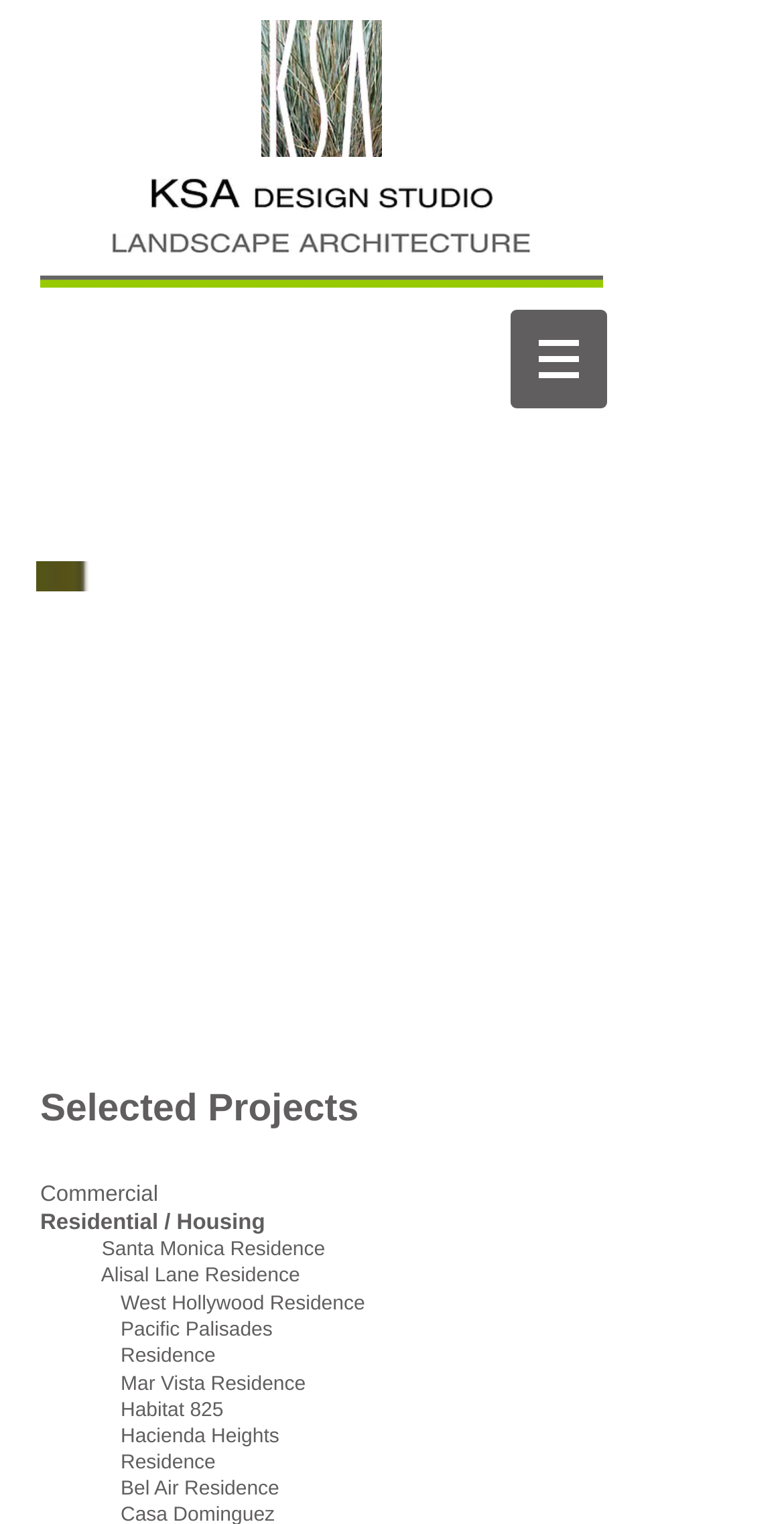Find the bounding box coordinates of the area that needs to be clicked in order to achieve the following instruction: "navigate to the Site menu". The coordinates should be specified as four float numbers between 0 and 1, i.e., [left, top, right, bottom].

[0.649, 0.202, 0.777, 0.269]